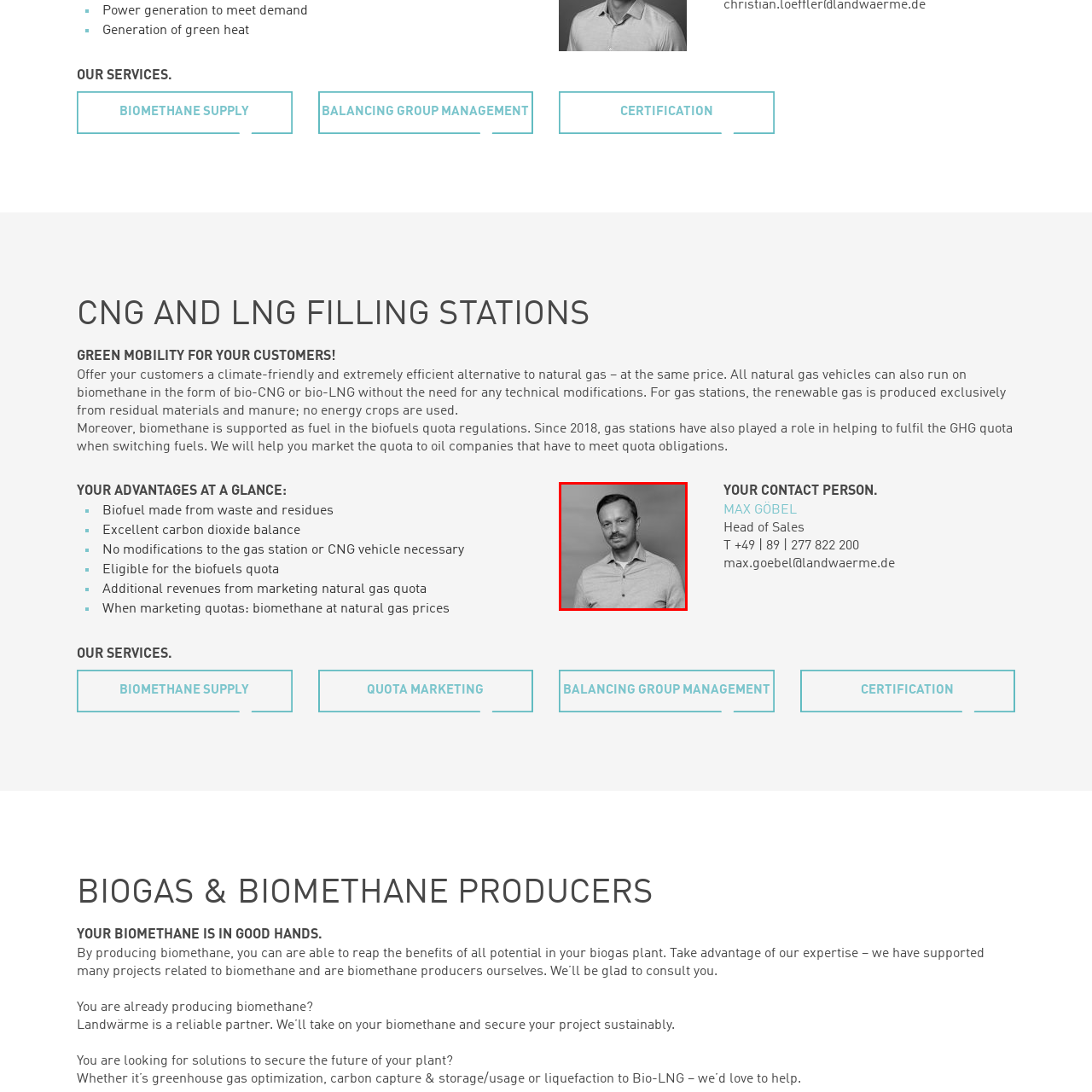Describe extensively the visual content inside the red marked area.

The image features a professional-looking individual with a slight smile, dressed in a light-colored shirt, conveying a sense of approachability and confidence. Positioned near the section titled "YOUR CONTACT PERSON," this individual, Max Göbel, holds the title of Head of Sales. The image emphasizes a climate-conscious business setting, aligning with the organization's focus on renewable energy solutions. The context suggests that he is a key representative for customers interested in biomethane and other sustainable energy options. The overall aesthetic of the image, in black and white, adds a formal touch, enhancing the professional atmosphere of the webpage.